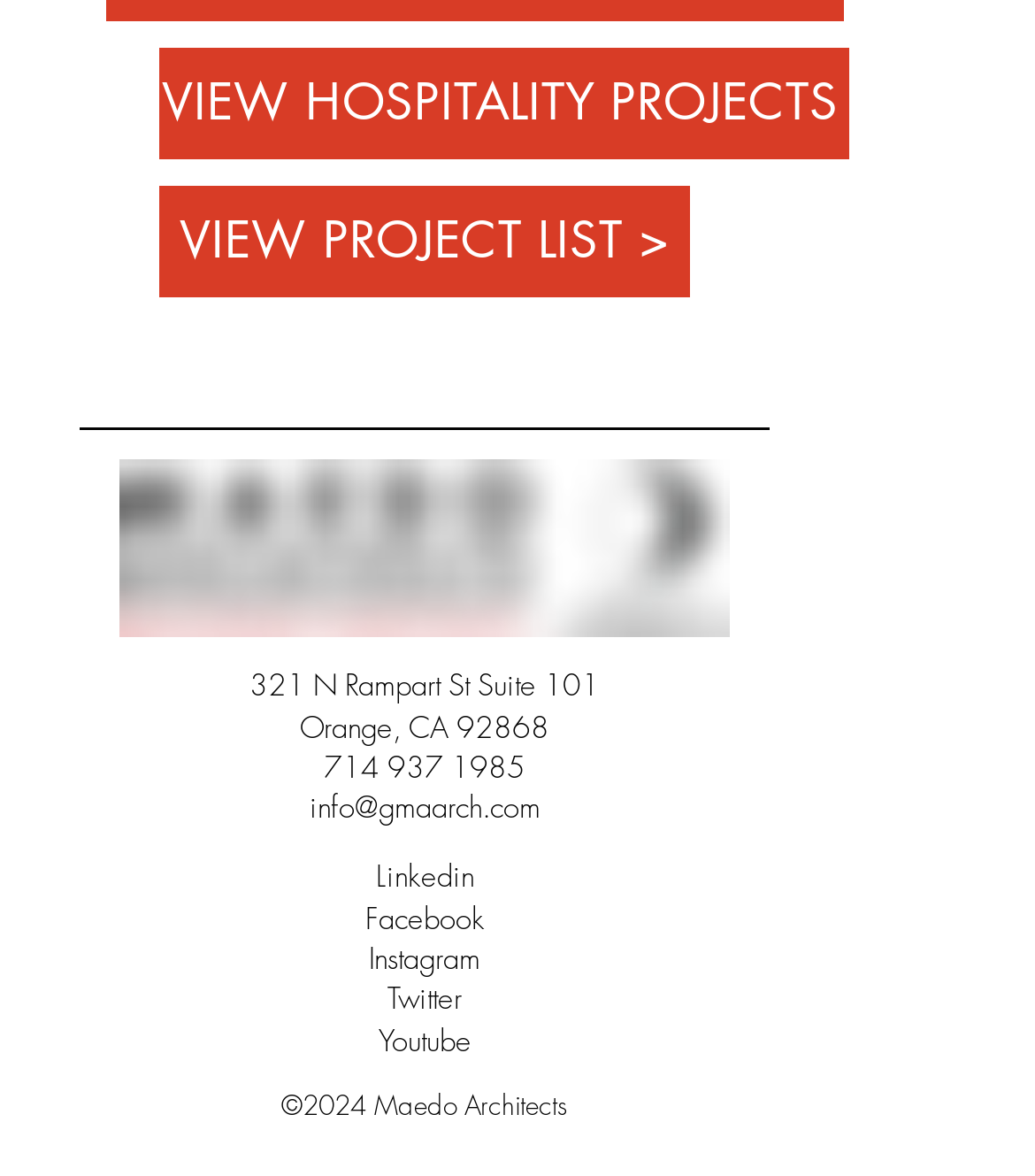Answer the question below using just one word or a short phrase: 
How can I contact the company?

Phone: 714 937 1985, Email: info@gmaarch.com